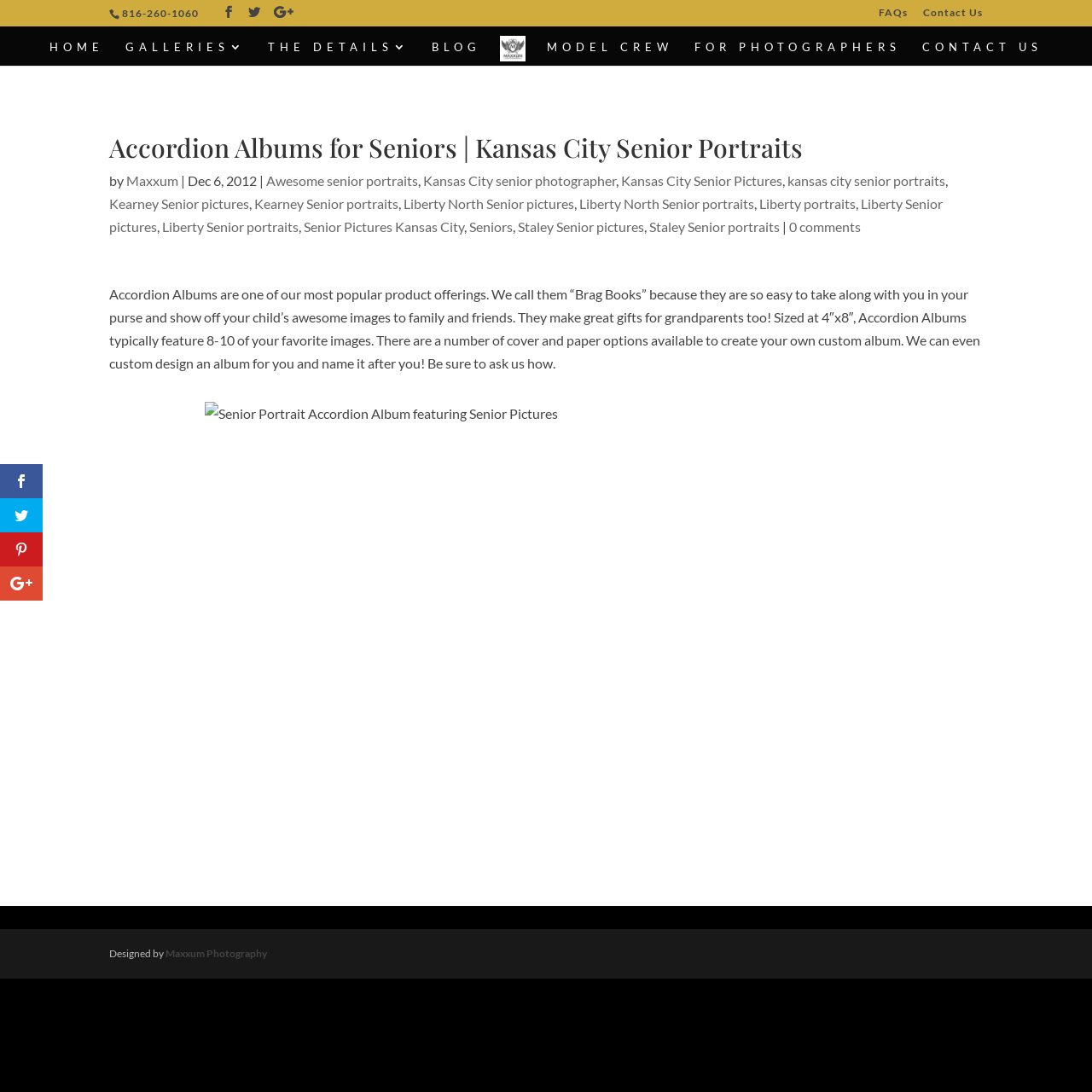Identify the bounding box coordinates of the area that should be clicked in order to complete the given instruction: "View Accordion Albums for Seniors". The bounding box coordinates should be four float numbers between 0 and 1, i.e., [left, top, right, bottom].

[0.1, 0.123, 0.9, 0.155]